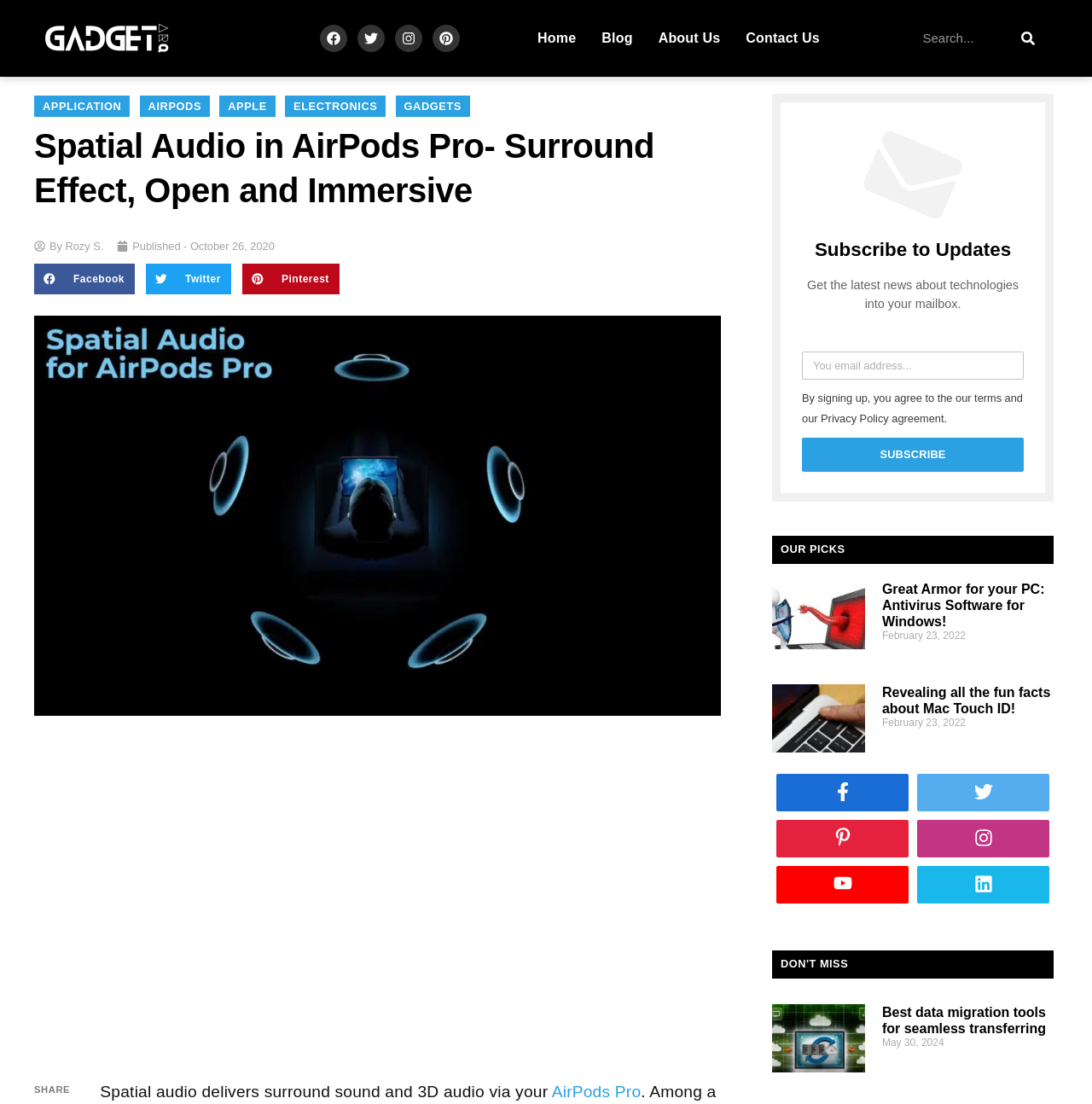Offer an in-depth caption of the entire webpage.

This webpage is about Spatial Audio in AirPods Pro, a feature rolled out with the iOS 14 update. At the top, there are social media links to Facebook, Twitter, Instagram, and Pinterest, each accompanied by a small icon. Below these links, there are navigation links to Home, Blog, About Us, and Contact Us.

The main content of the webpage is divided into sections. The first section has a heading "Spatial Audio in AirPods Pro- Surround Effect, Open and Immersive" and a subheading "Published - October 26, 2020" with the author's name "By Rozy S.". There are also share buttons for Facebook, Twitter, and Pinterest.

The next section has a heading "Subscribe to Updates" where users can enter their email address to receive the latest news about technologies. Below this section, there is a heading "OUR PICKS" with three articles. Each article has a heading, a link, and an image. The articles are about Antivirus Software, Mac Touch ID, and data migration tools.

At the bottom of the webpage, there is a section with a heading "DON'T MISS" and another article about data migration tools. There is also a search bar at the top right corner of the webpage, allowing users to search for specific content.